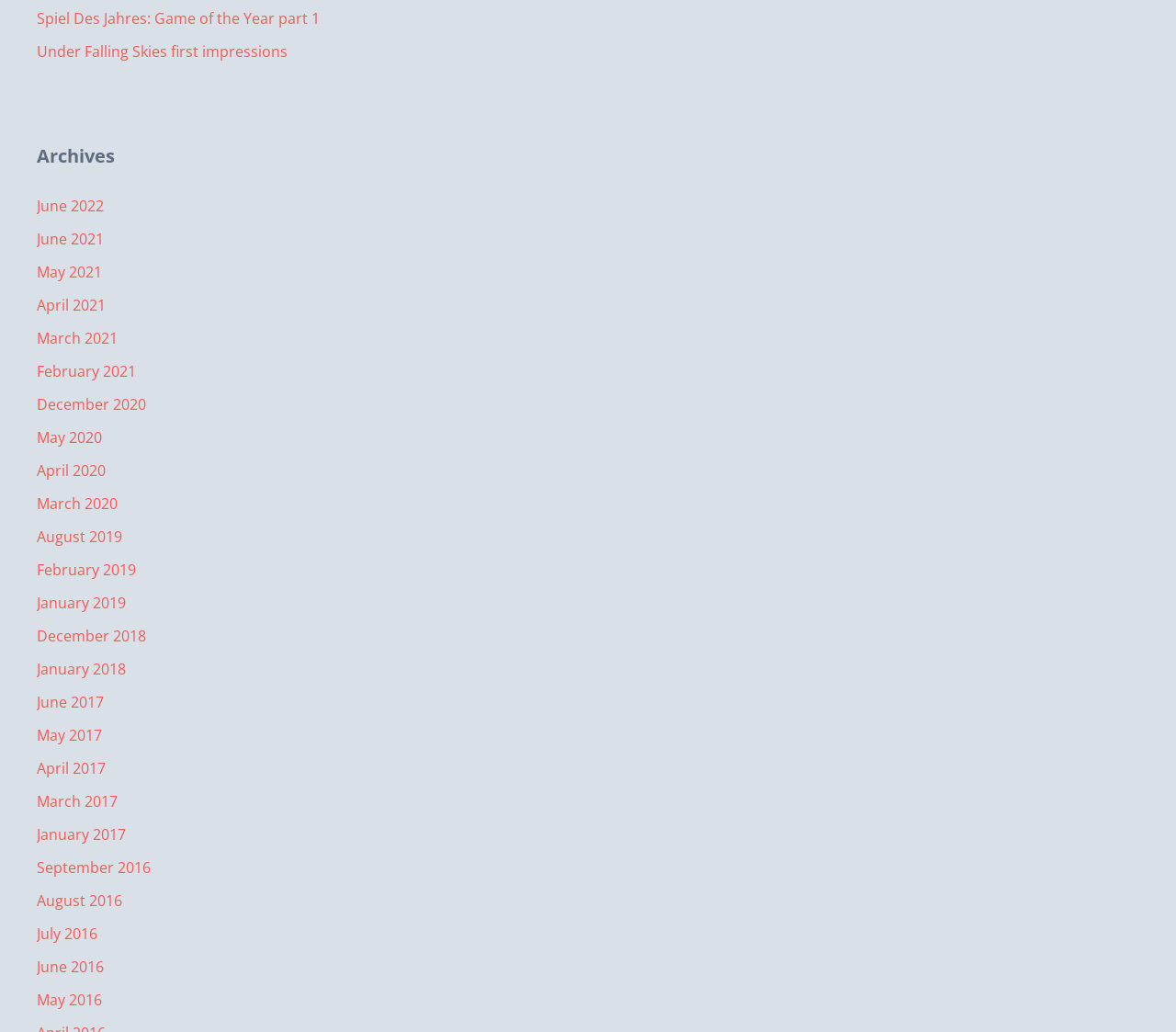Find the bounding box coordinates of the area that needs to be clicked in order to achieve the following instruction: "View June 2022". The coordinates should be specified as four float numbers between 0 and 1, i.e., [left, top, right, bottom].

[0.031, 0.189, 0.088, 0.209]